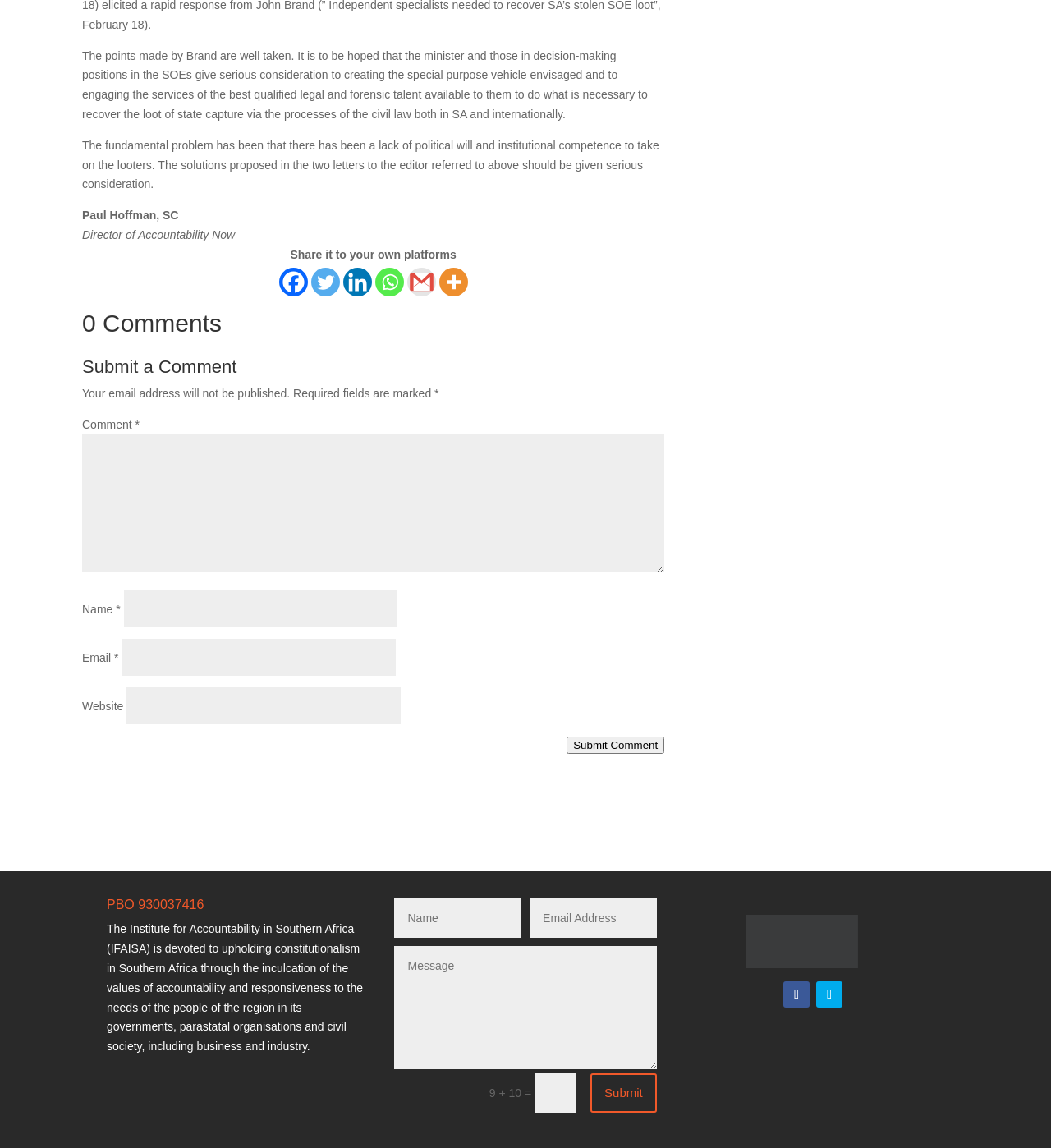Given the following UI element description: "Homepage", find the bounding box coordinates in the webpage screenshot.

None